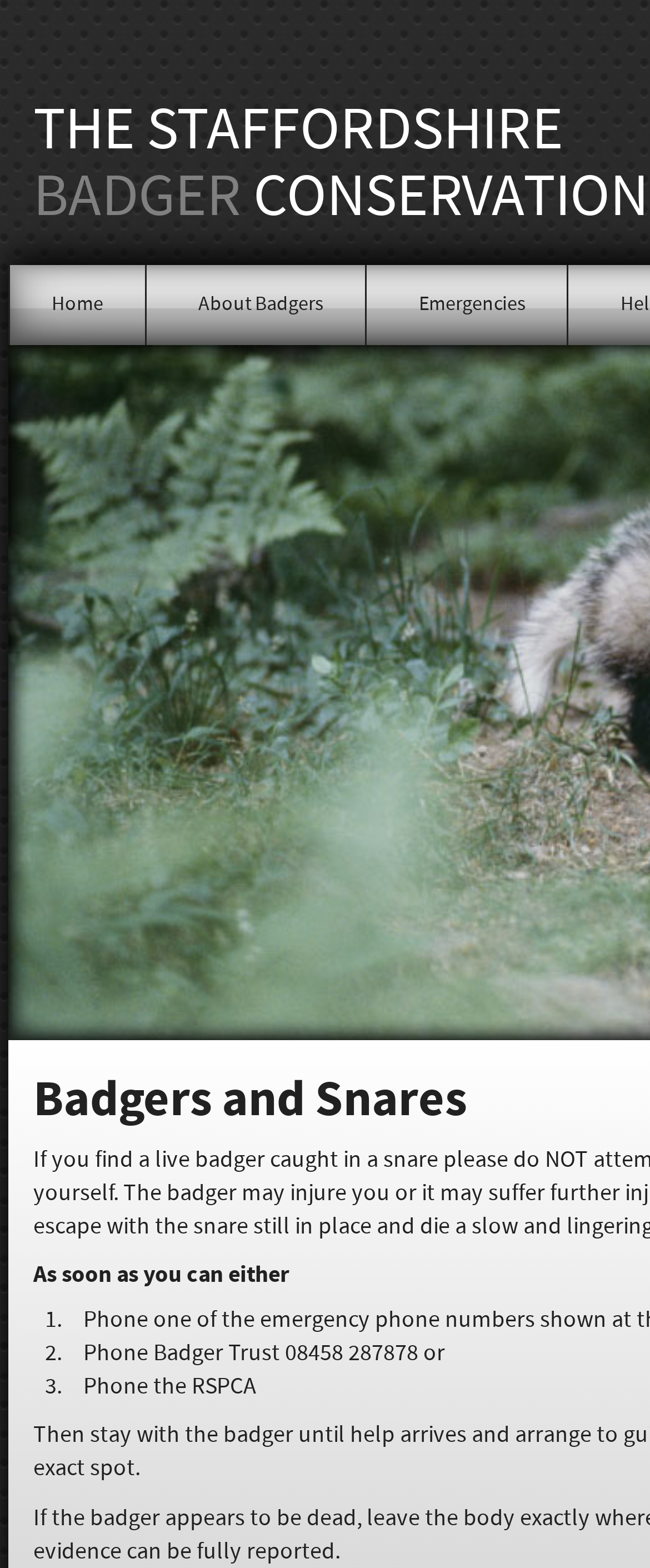What is the purpose of the webpage?
Could you answer the question with a detailed and thorough explanation?

Based on the content and structure of the webpage, I inferred that the purpose of the webpage is related to badger conservation, as it provides information about badgers and emergency contact options.